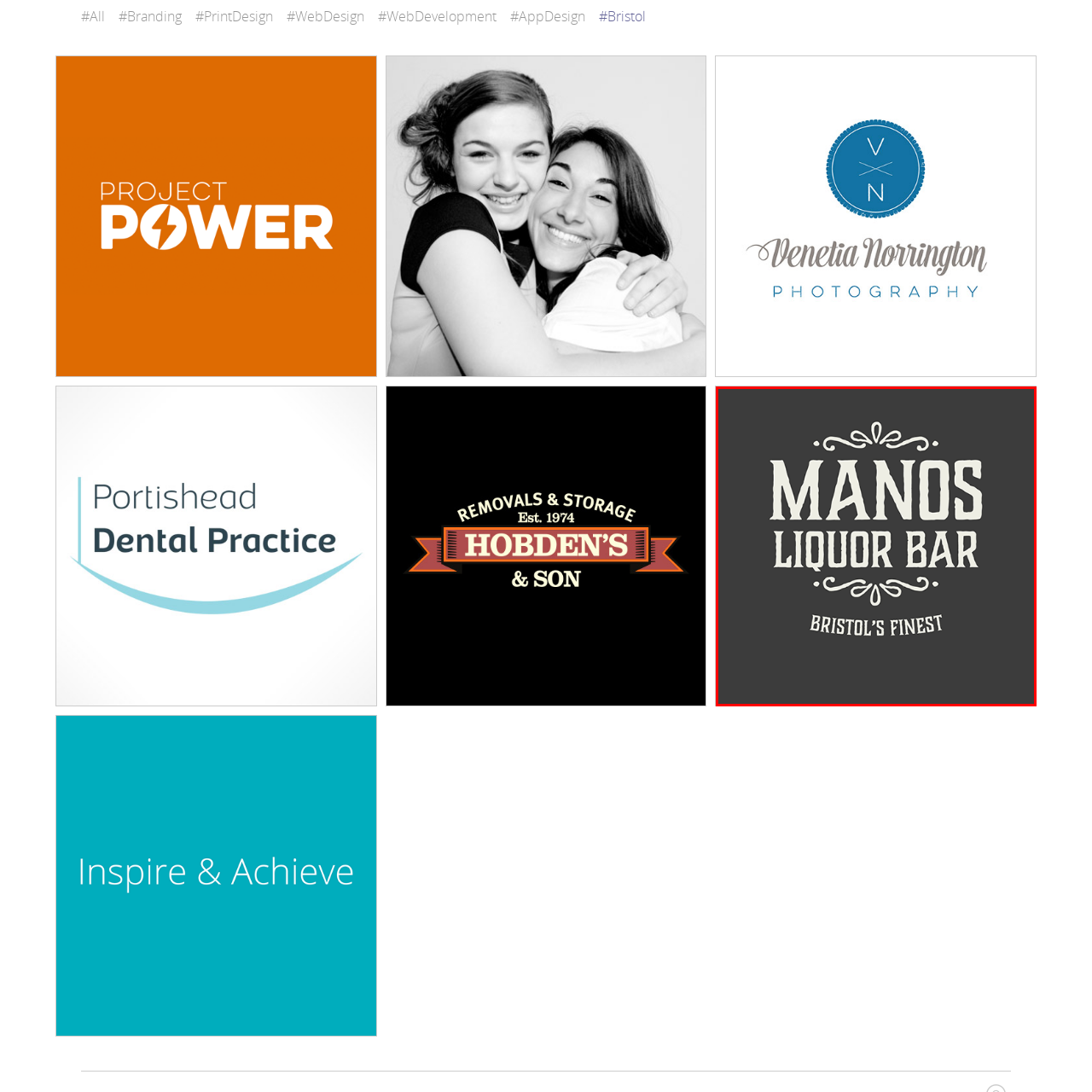What is the tagline of the bar?
Inspect the image inside the red bounding box and provide a detailed answer drawing from the visual content.

The tagline 'Bristol's Finest' is displayed at the bottom of the logo, showcasing the bar's pride in its local heritage and commitment to quality.